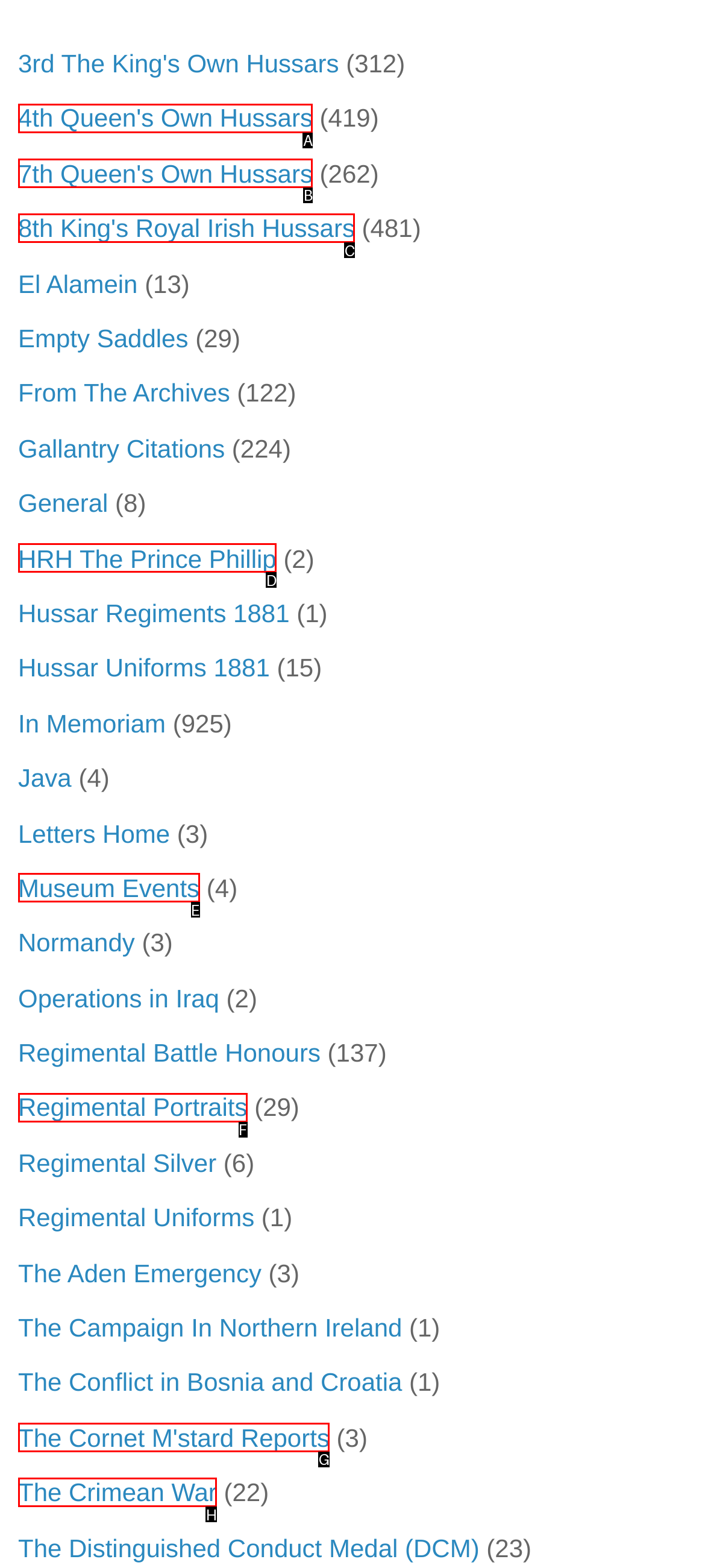Determine which option matches the description: The Cornet M'stard Reports. Answer using the letter of the option.

G